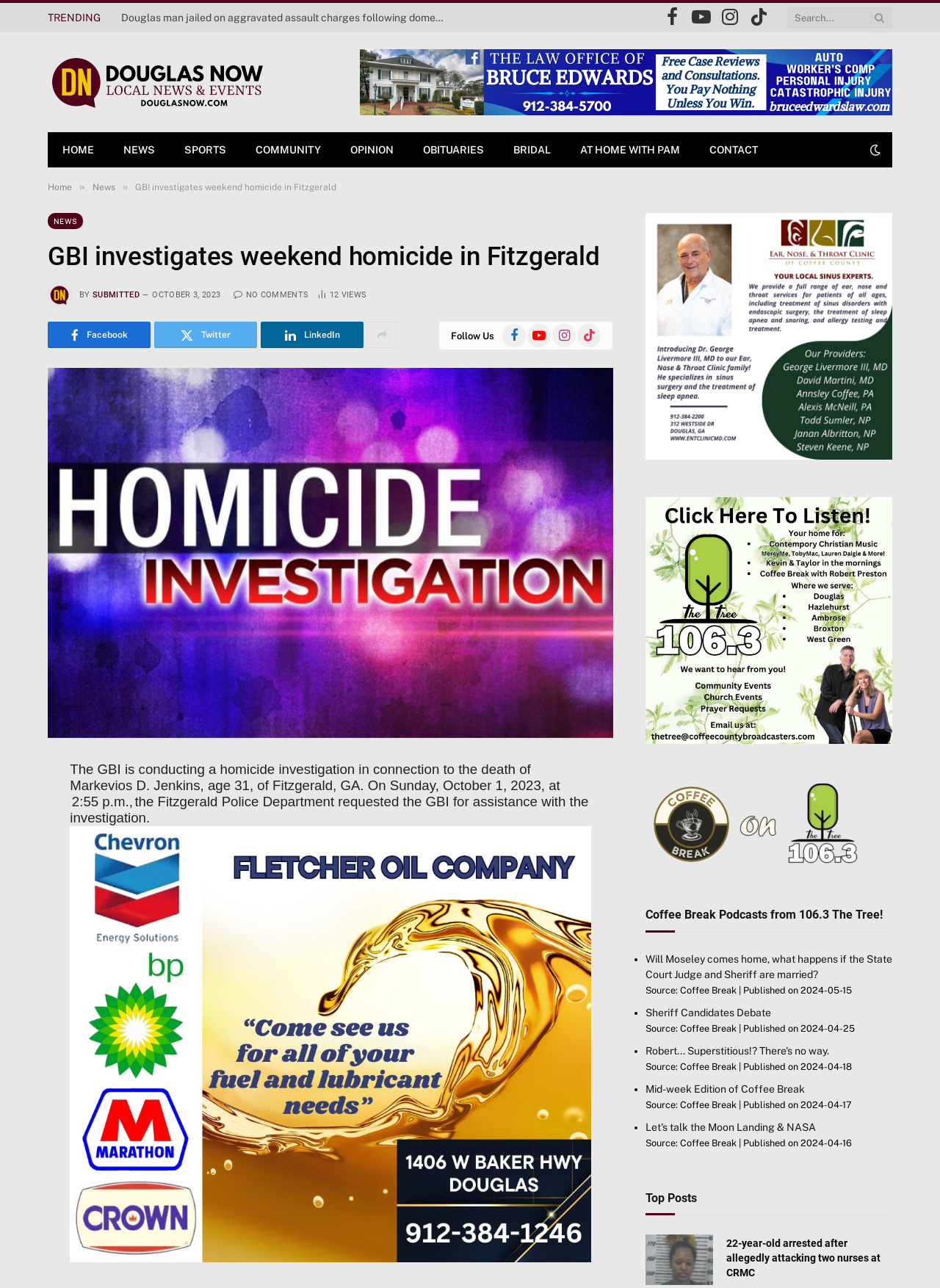Calculate the bounding box coordinates for the UI element based on the following description: "Email". Ensure the coordinates are four float numbers between 0 and 1, i.e., [left, top, right, bottom].

[0.008, 0.729, 0.038, 0.751]